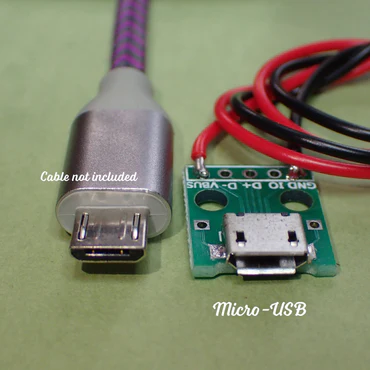Describe all the important aspects and features visible in the image.

The image showcases a USB wiring connector, specifically featuring a Micro-USB component. On the left, a sleek, metallic Micro-USB connector is partially visible, connected to a braided cable, although the cable is noted as not included. Adjacent to it on the right, there is a green circuit board that illustrates the Micro-USB port, complete with connection points for red and black wiring. This setup is designed for DIY electronics enthusiasts, allowing the integration of USB connections in miniature projects. The details of the product suggest it is a versatile solution for providing power to small devices, making it suitable for use in crafting and model engineering applications.